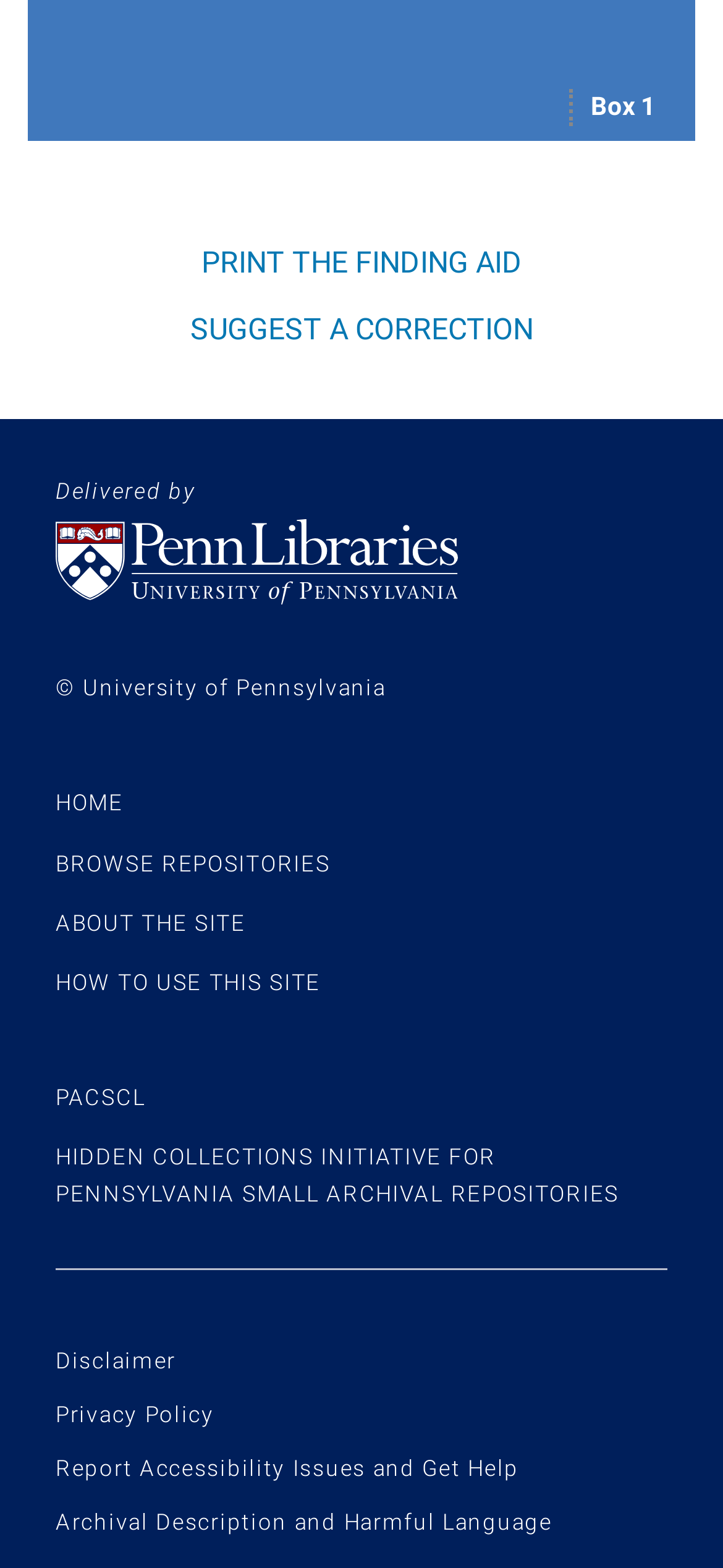Provide a short, one-word or phrase answer to the question below:
What is the name of the library?

University of Pennsylvania Libraries